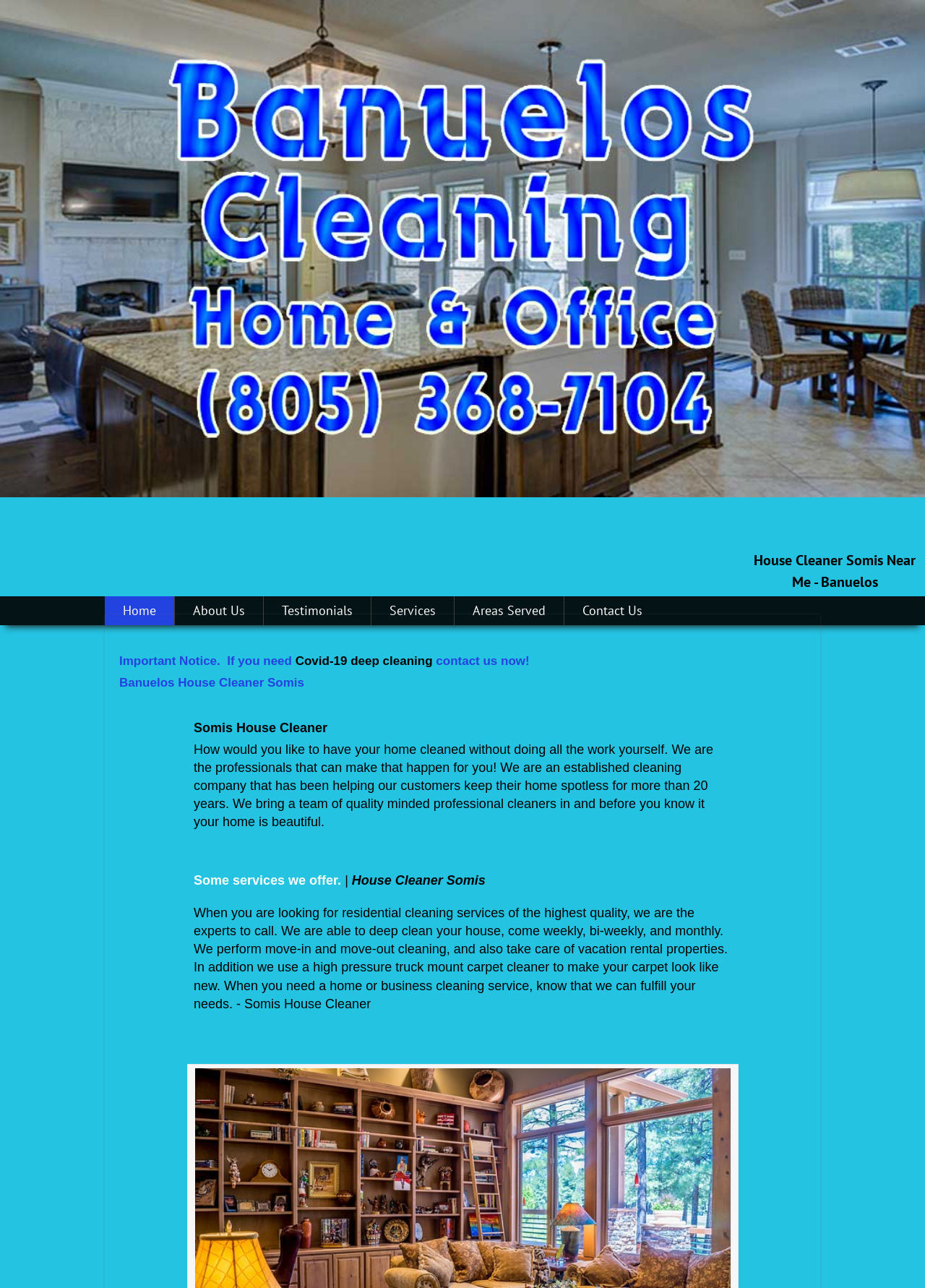What is the purpose of the link 'Covid-19 deep cleaning'?
Look at the image and respond with a one-word or short-phrase answer.

to contact for Covid-19 deep cleaning